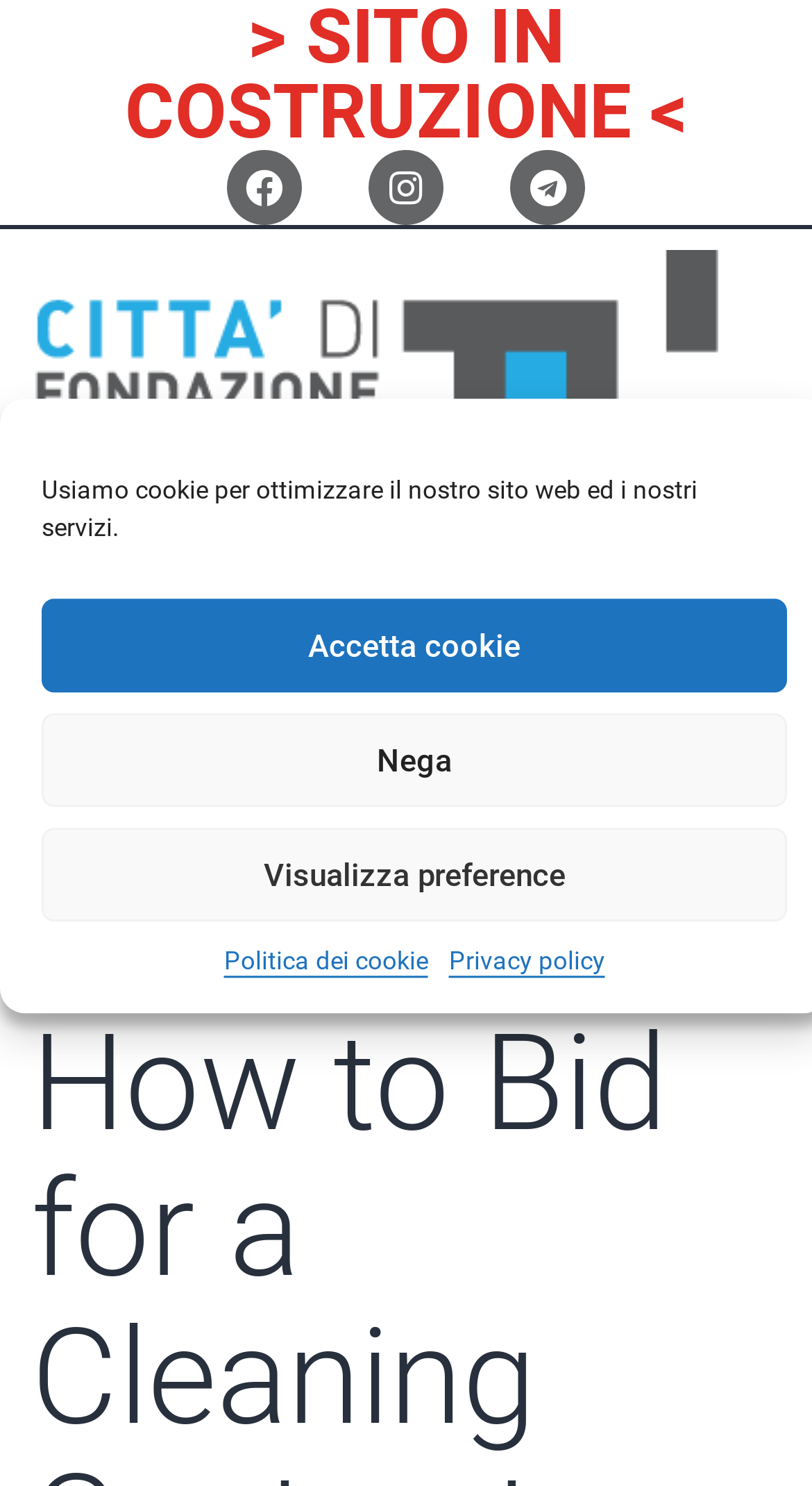What is the purpose of the 'Accetta cookie' button?
Answer the question with a thorough and detailed explanation.

The 'Accetta cookie' button is located below the text 'Usiamo cookie per ottimizzare il nostro sito web ed i nostri servizi.' which indicates that the website uses cookies to optimize its services. The button is likely used to accept the use of cookies on the website.